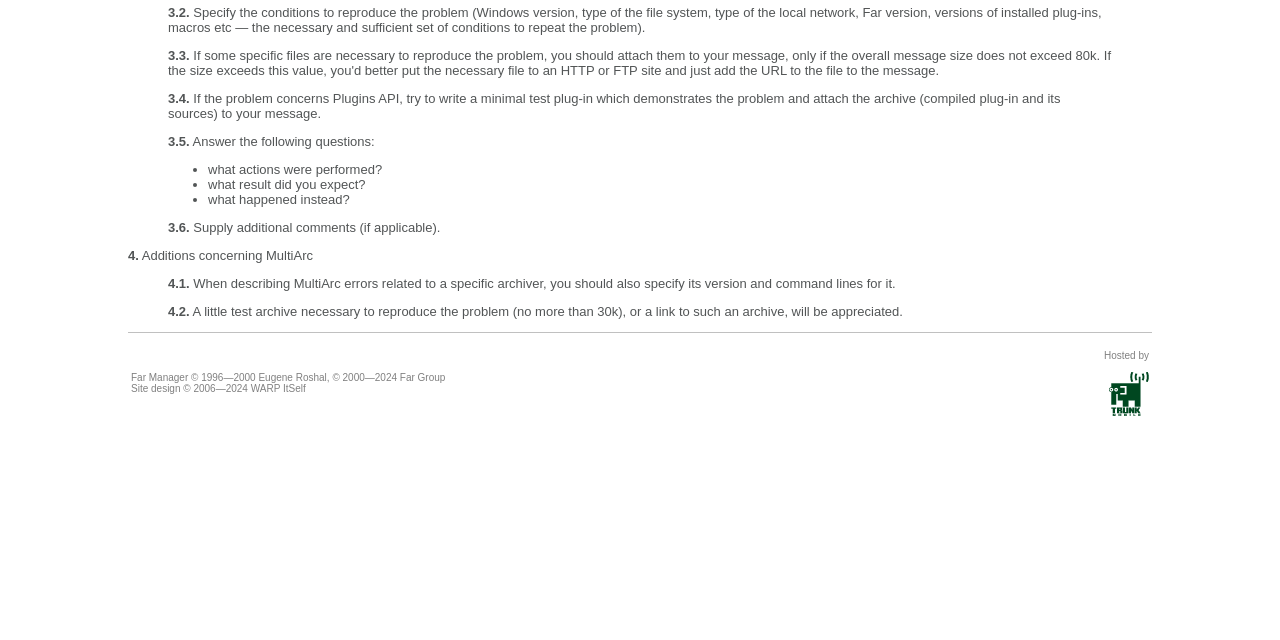Using the description: "parent_node: Hosted by", identify the bounding box of the corresponding UI element in the screenshot.

[0.866, 0.636, 0.898, 0.653]